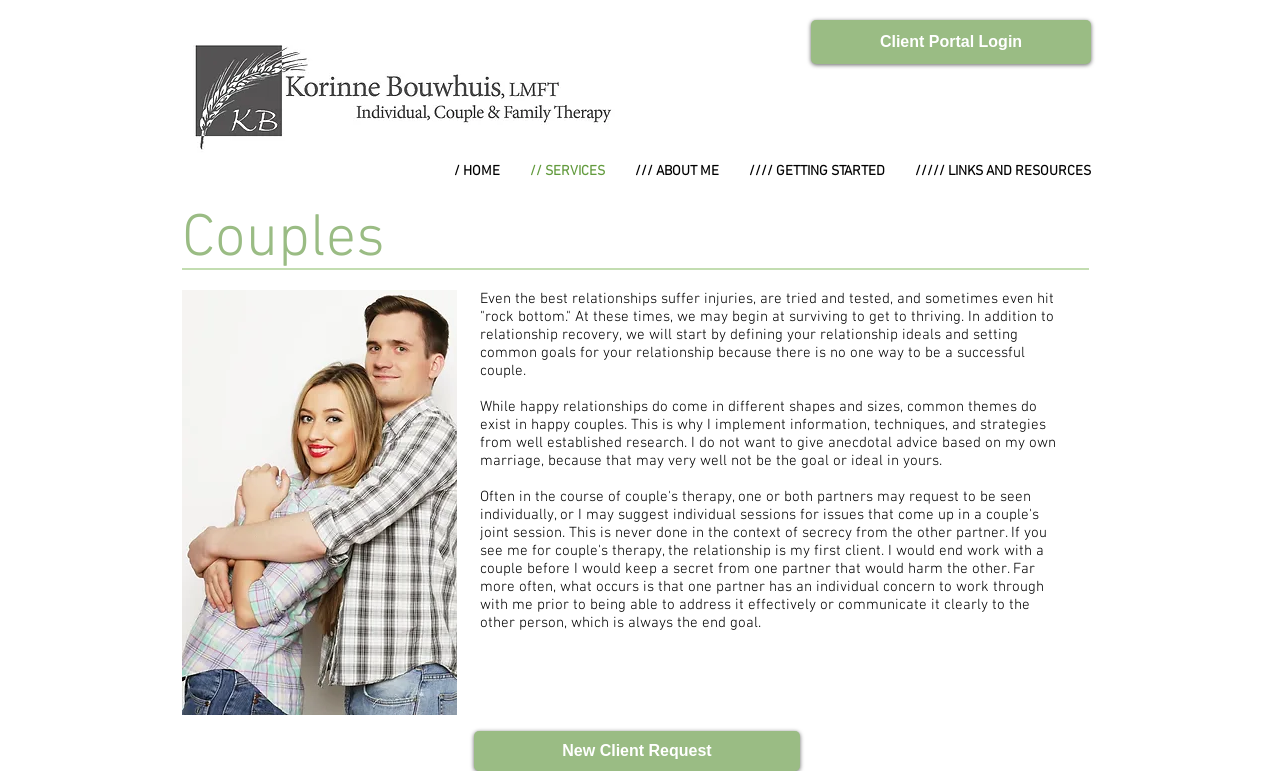Using the given element description, provide the bounding box coordinates (top-left x, top-left y, bottom-right x, bottom-right y) for the corresponding UI element in the screenshot: 0

None